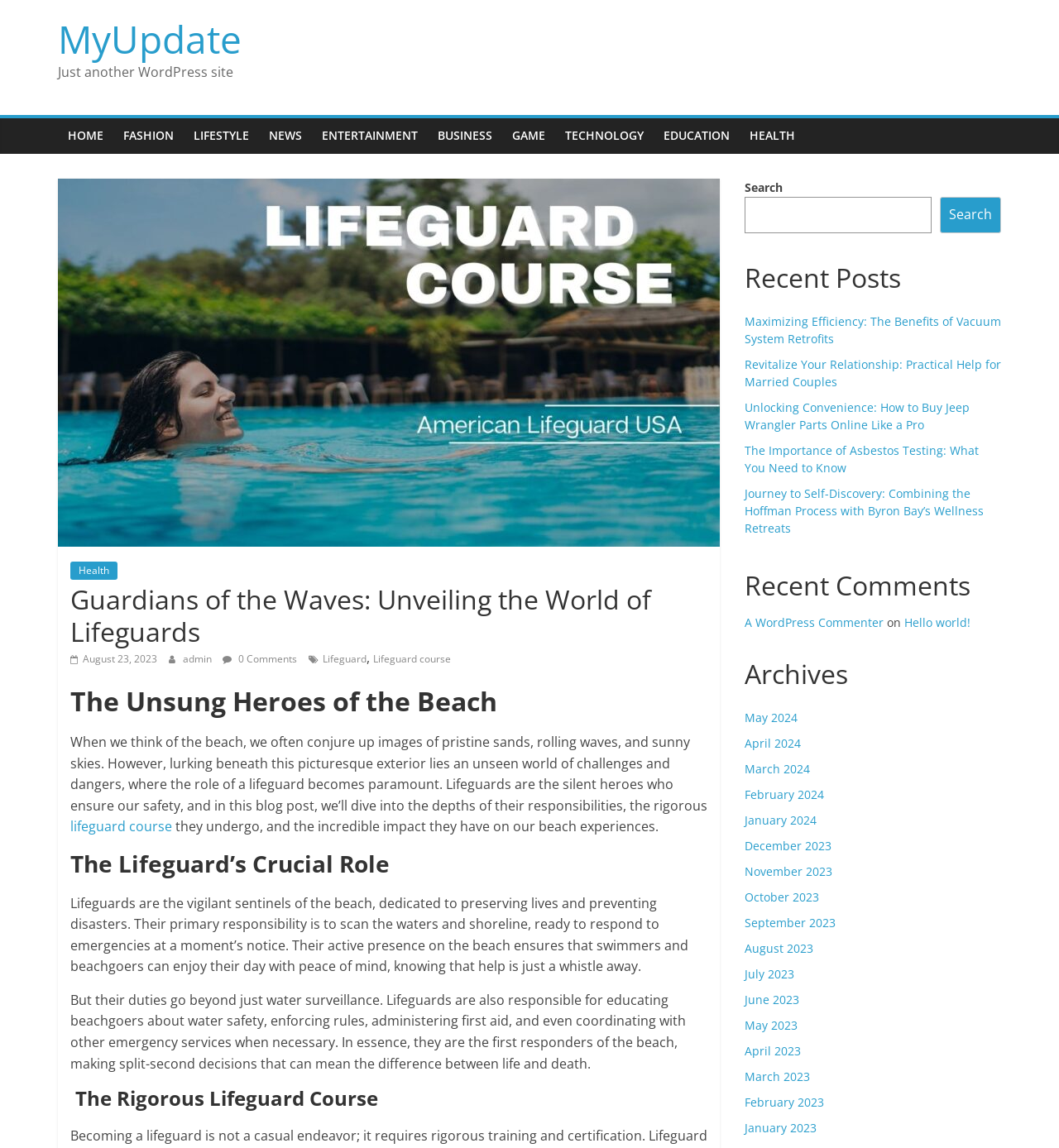What is the purpose of the search box?
Look at the image and provide a detailed response to the question.

The search box is located on the right side of the webpage, and its purpose is to allow users to search for specific content within the website, as indicated by the label 'Search'.